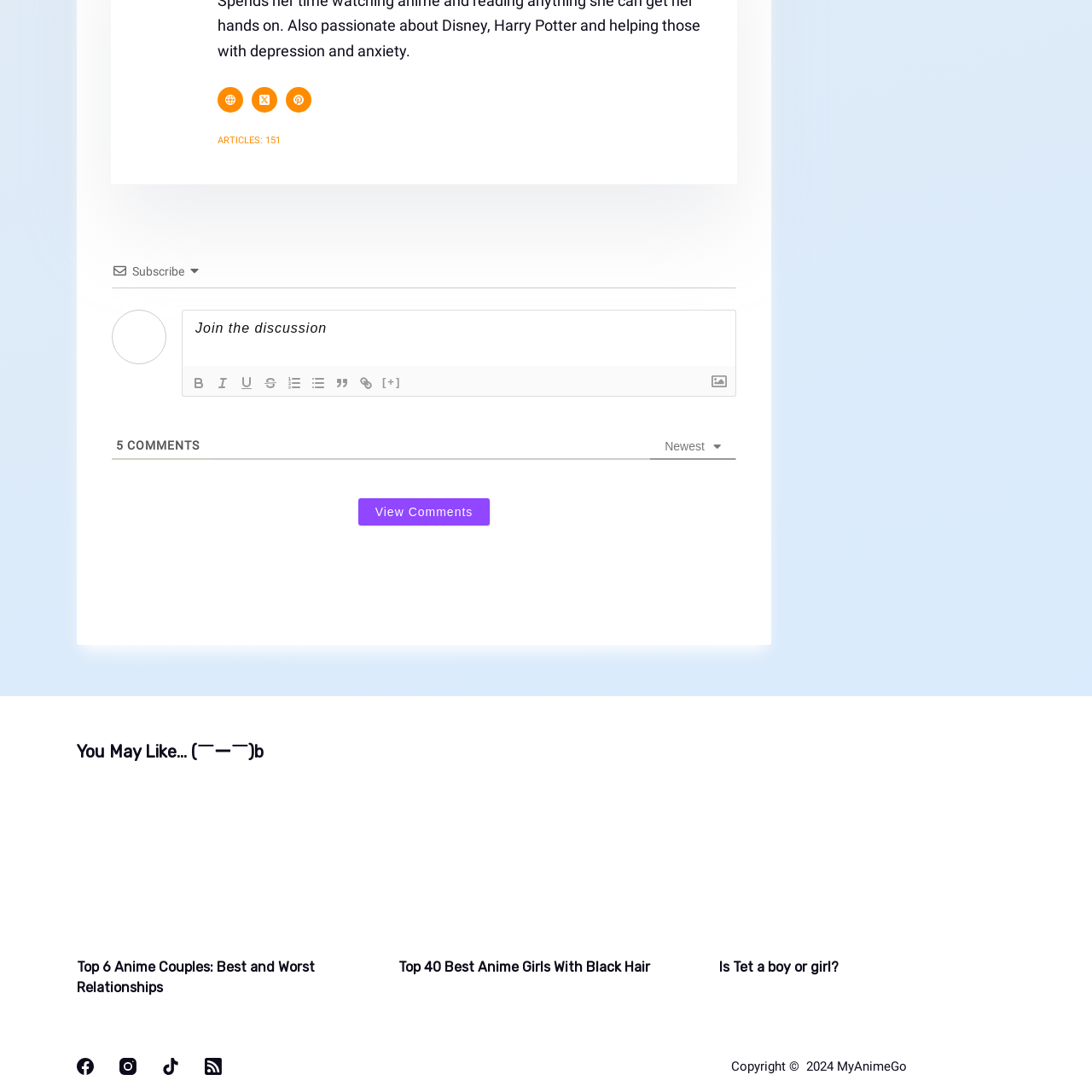What themes are evoked by the image?
Inspect the image inside the red bounding box and answer the question with as much detail as you can.

The image evokes themes of youth, anime aesthetics, and vibrant expressions due to the character's design and the surrounding elements, which are central to the show and appealing to anime enthusiasts.